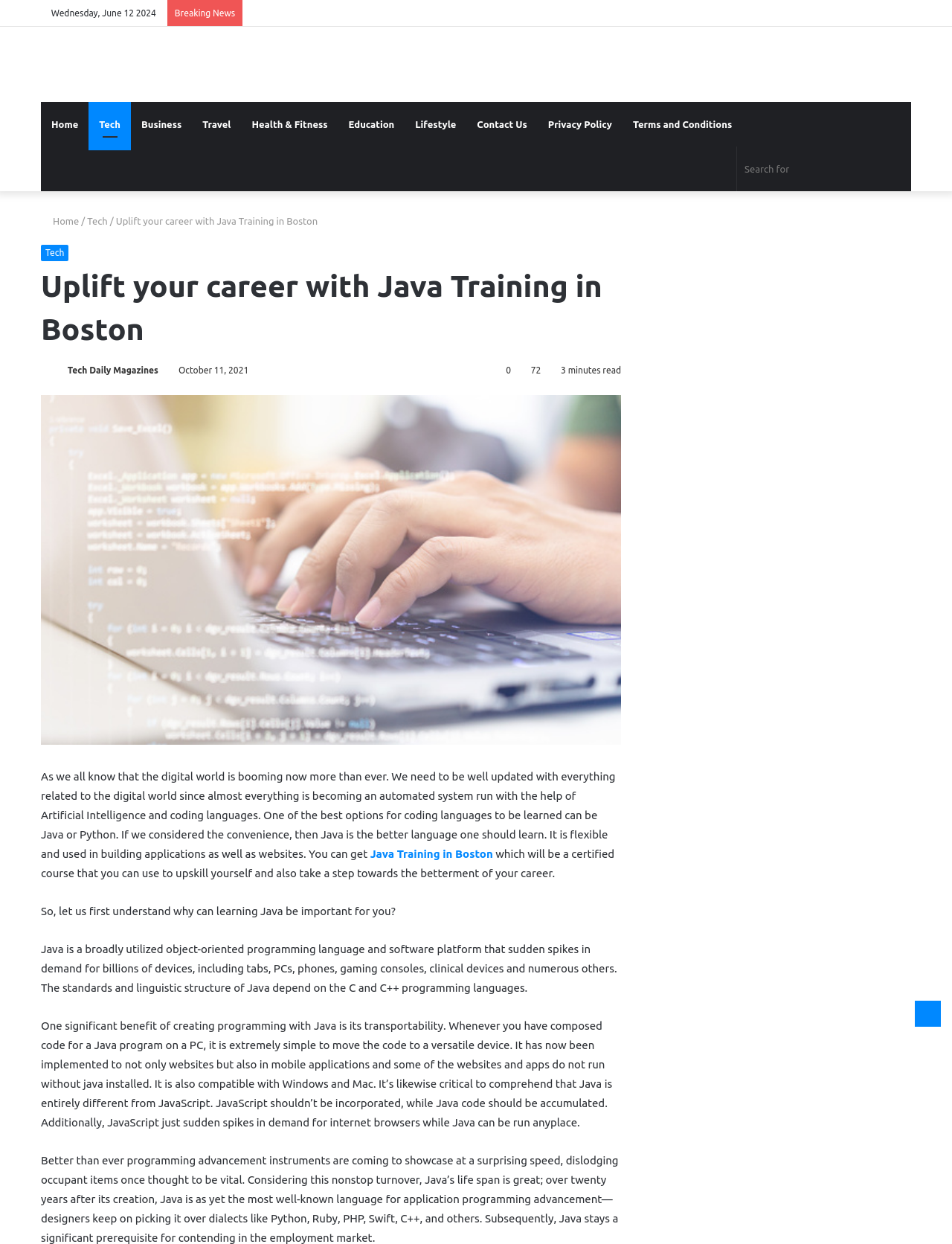Can you pinpoint the bounding box coordinates for the clickable element required for this instruction: "Search for something"? The coordinates should be four float numbers between 0 and 1, i.e., [left, top, right, bottom].

[0.774, 0.118, 0.957, 0.154]